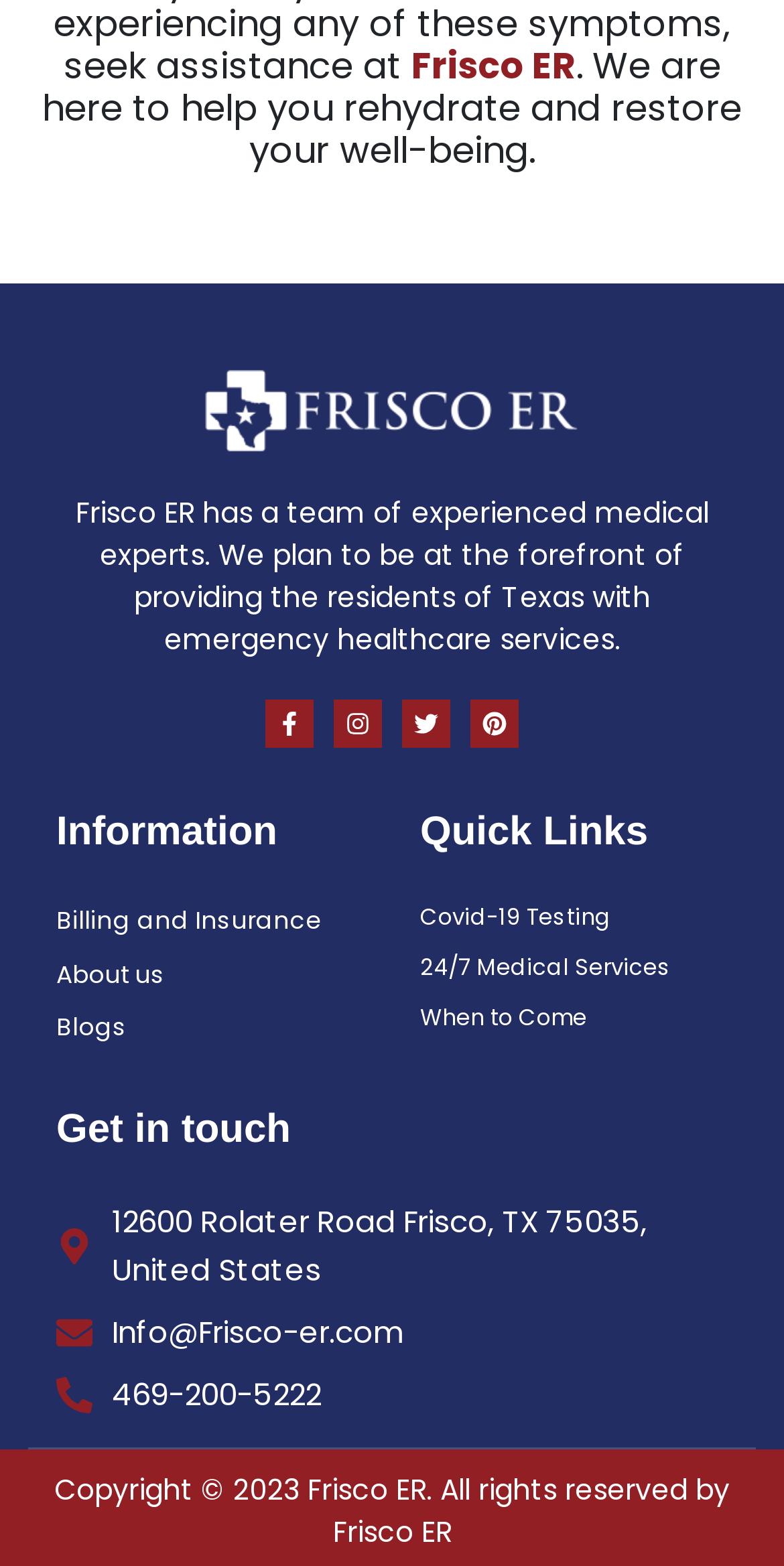Respond to the question below with a single word or phrase:
What is the address of Frisco ER?

12600 Rolater Road Frisco, TX 75035, United States